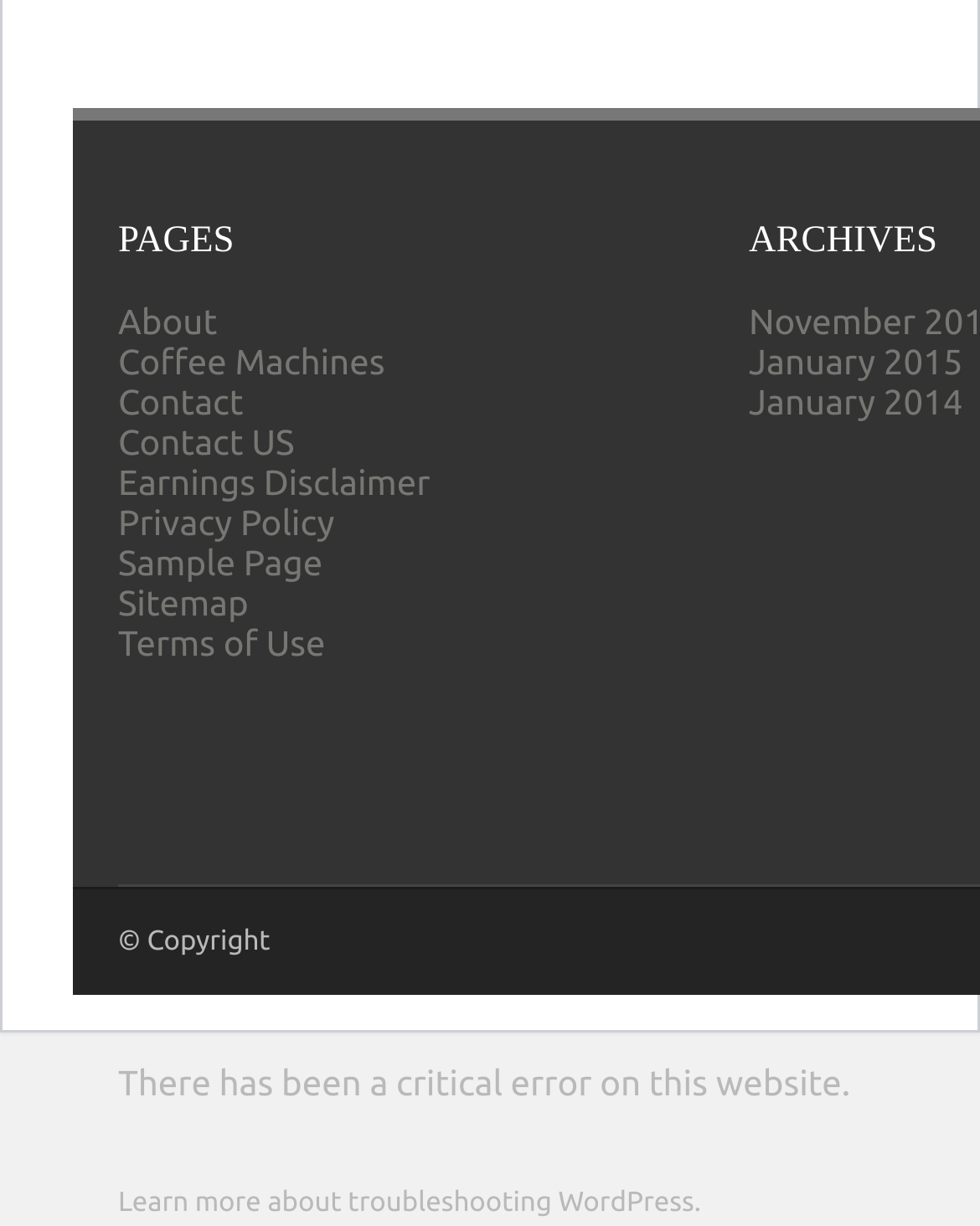What is the error message on the webpage?
Provide a comprehensive and detailed answer to the question.

The error message on the webpage is 'There has been a critical error on this website.' because it is a StaticText element with the text content 'There has been a critical error on this website.' and is located at the bottom of the webpage with y-coordinates ranging from 0.867 to 0.9.